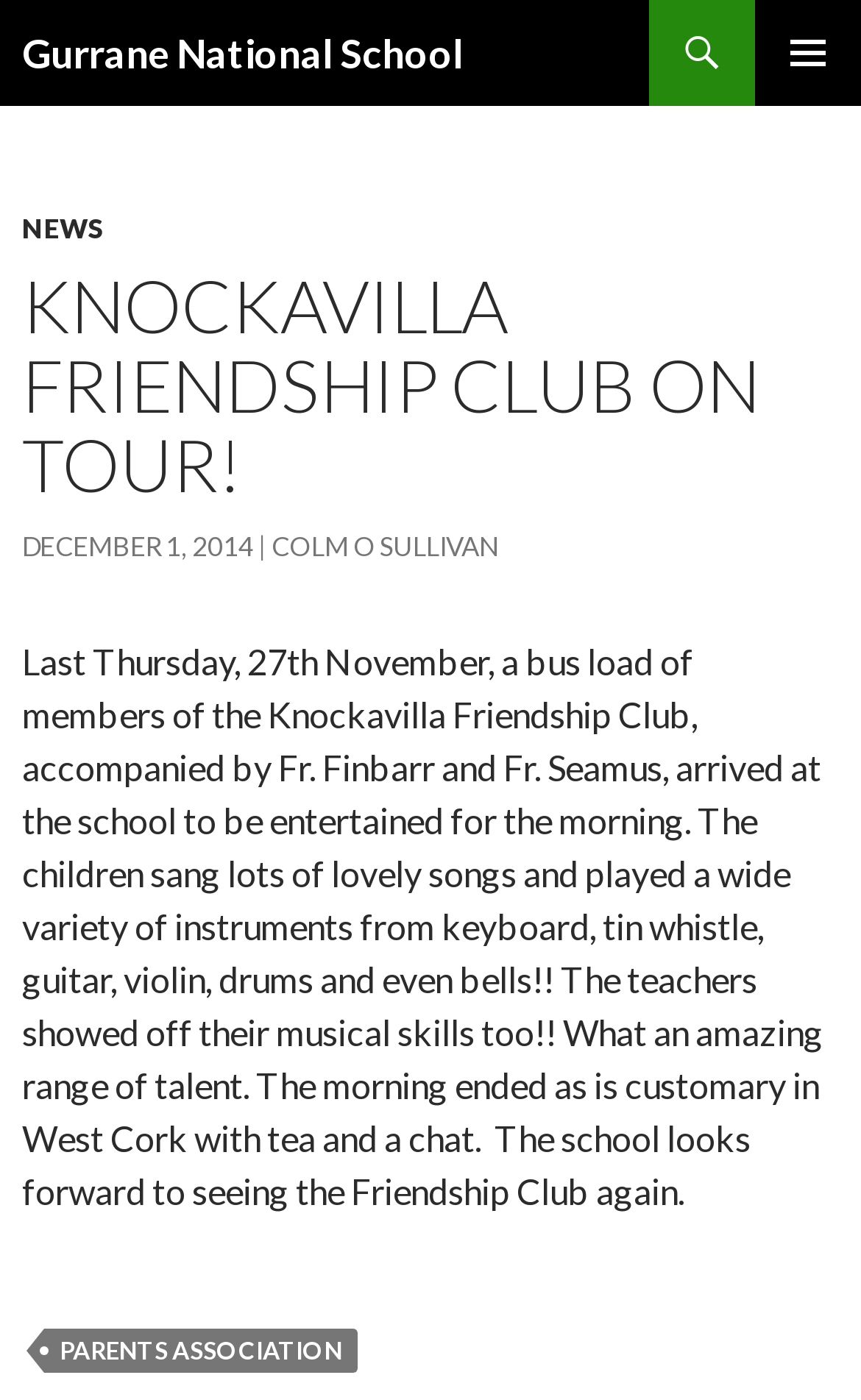Give a one-word or short-phrase answer to the following question: 
What is the topic of the article?

Knockavilla Friendship Club on tour